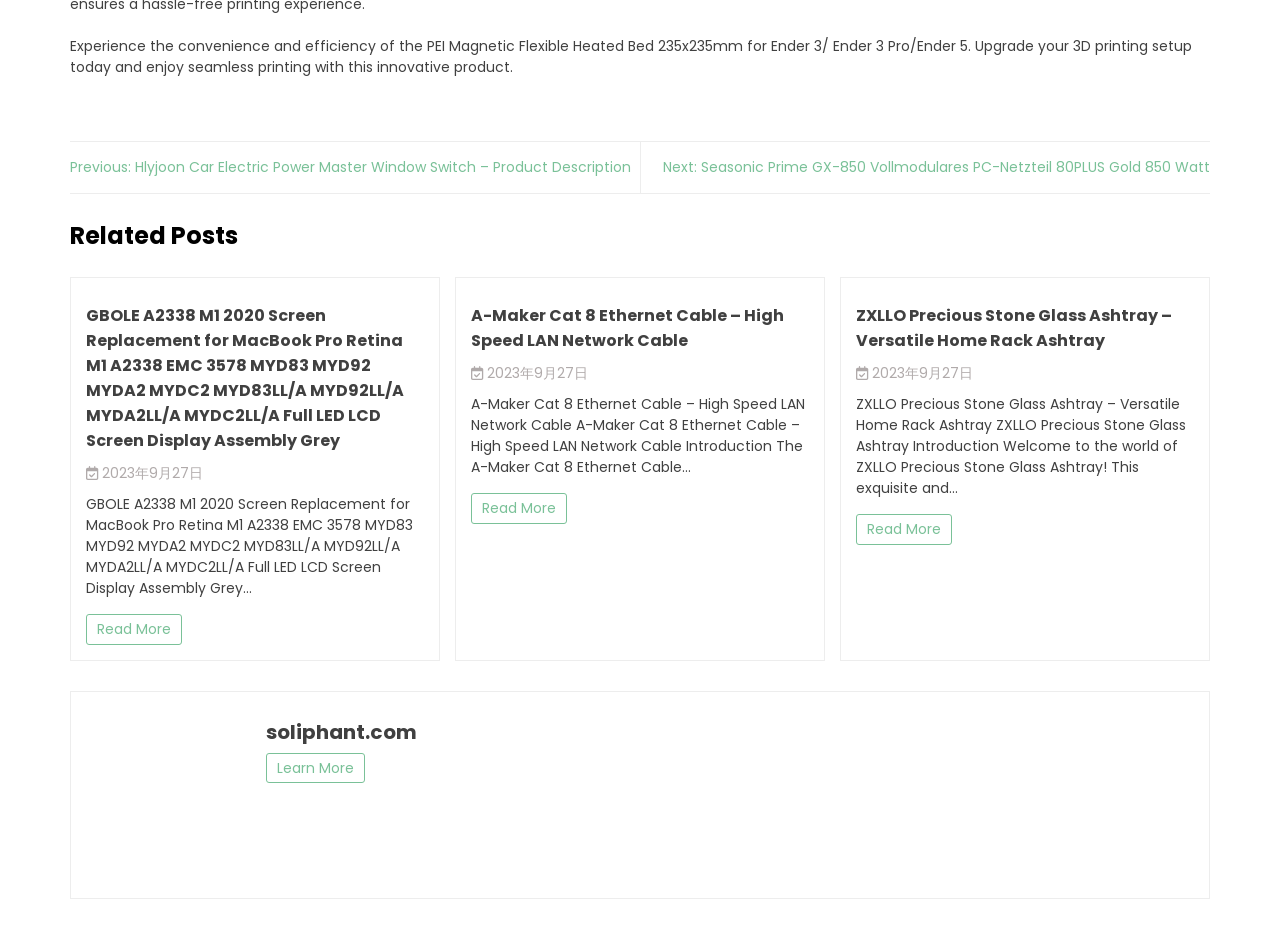Given the following UI element description: "2023年9月27日", find the bounding box coordinates in the webpage screenshot.

[0.669, 0.392, 0.76, 0.414]